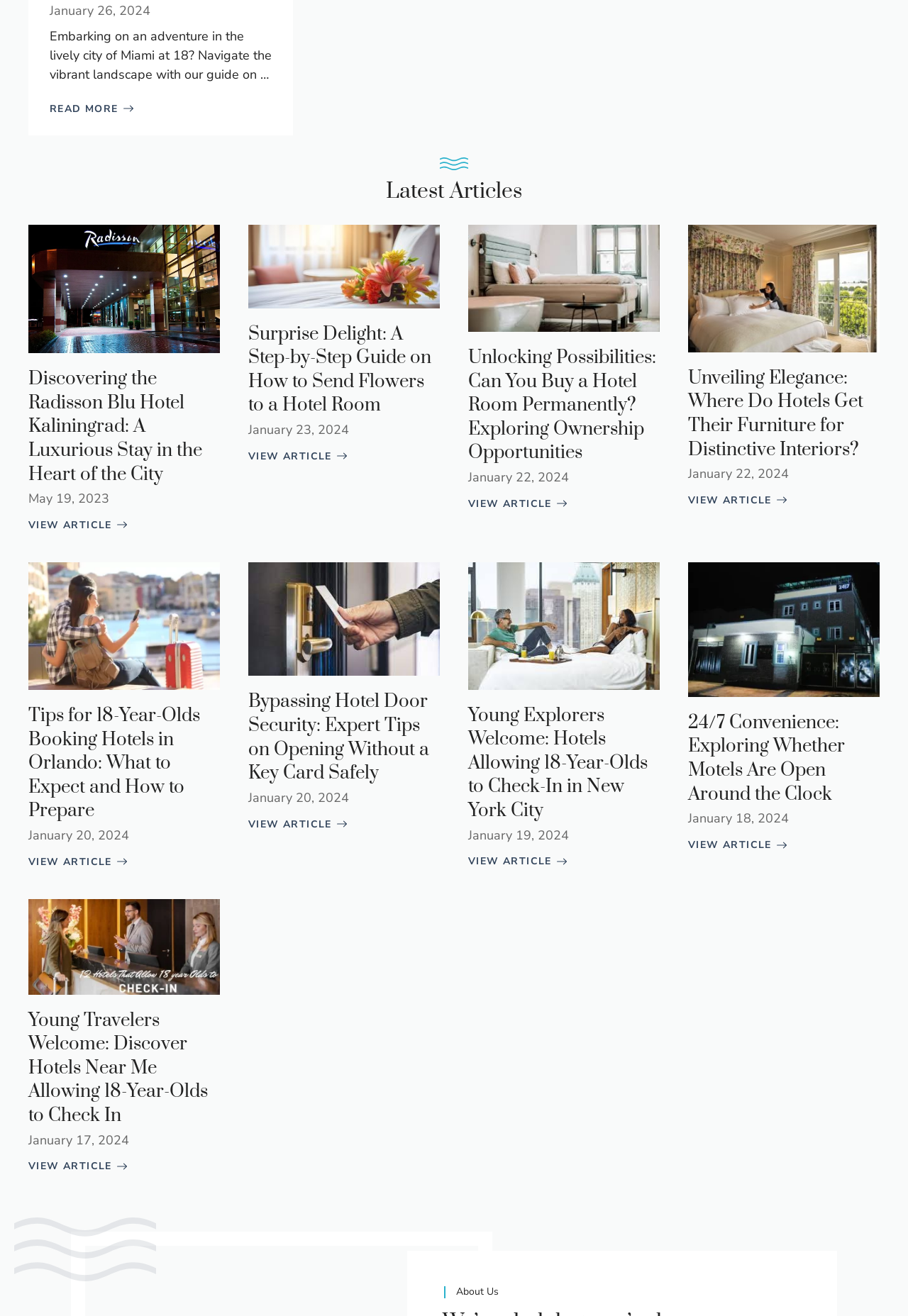How many articles are listed on this webpage?
Refer to the image and respond with a one-word or short-phrase answer.

10